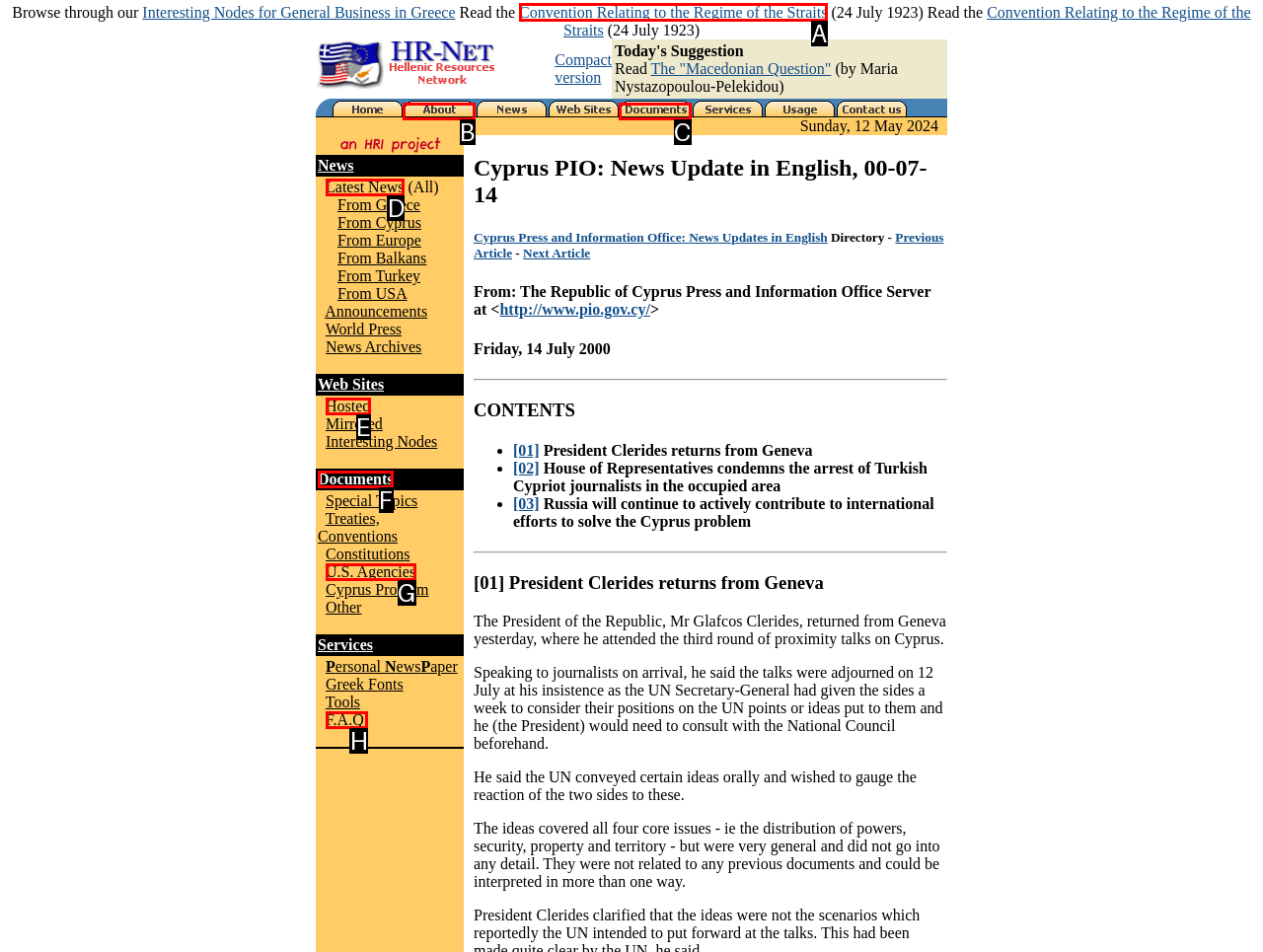Determine the letter of the UI element that will complete the task: Read the Convention Relating to the Regime of the Straits
Reply with the corresponding letter.

A